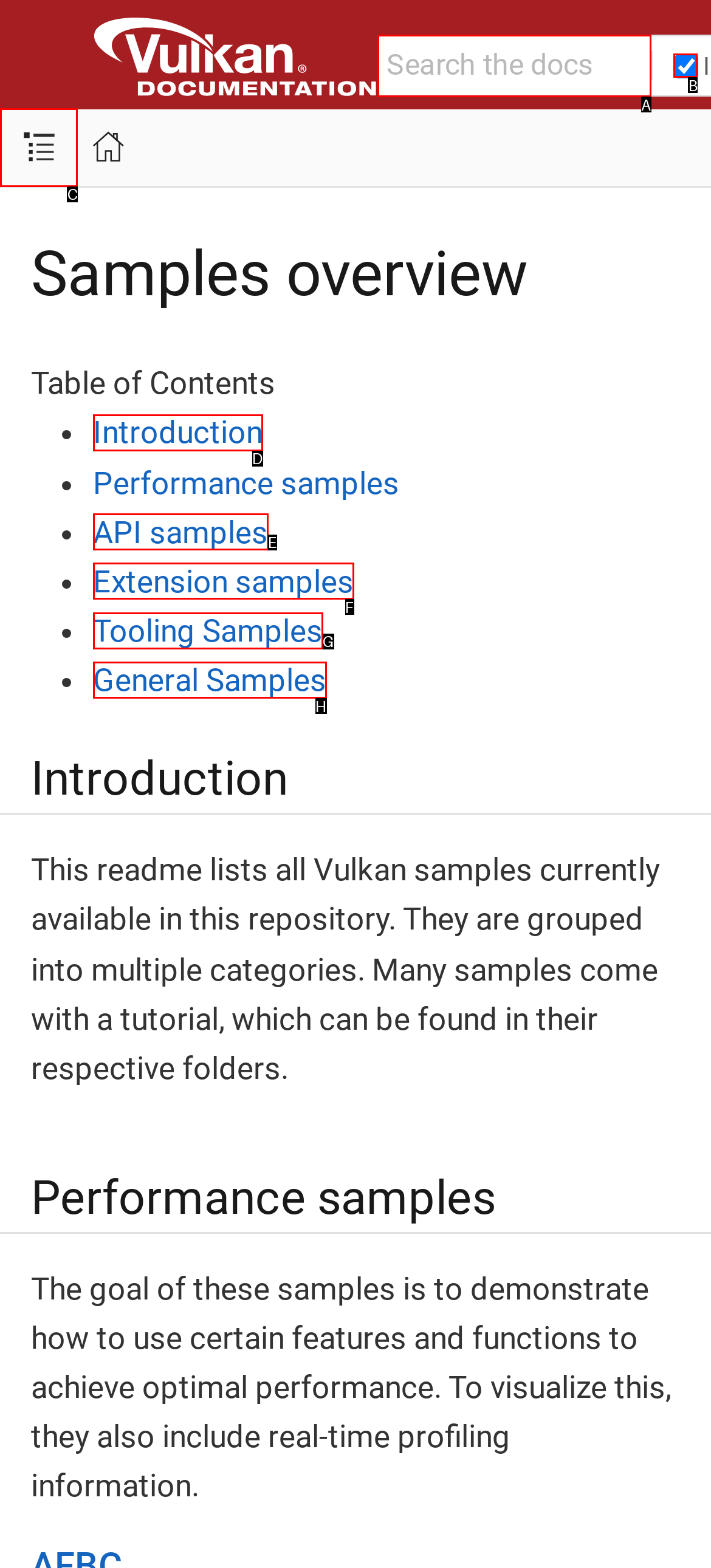Identify which lettered option to click to carry out the task: Click the button. Provide the letter as your answer.

C